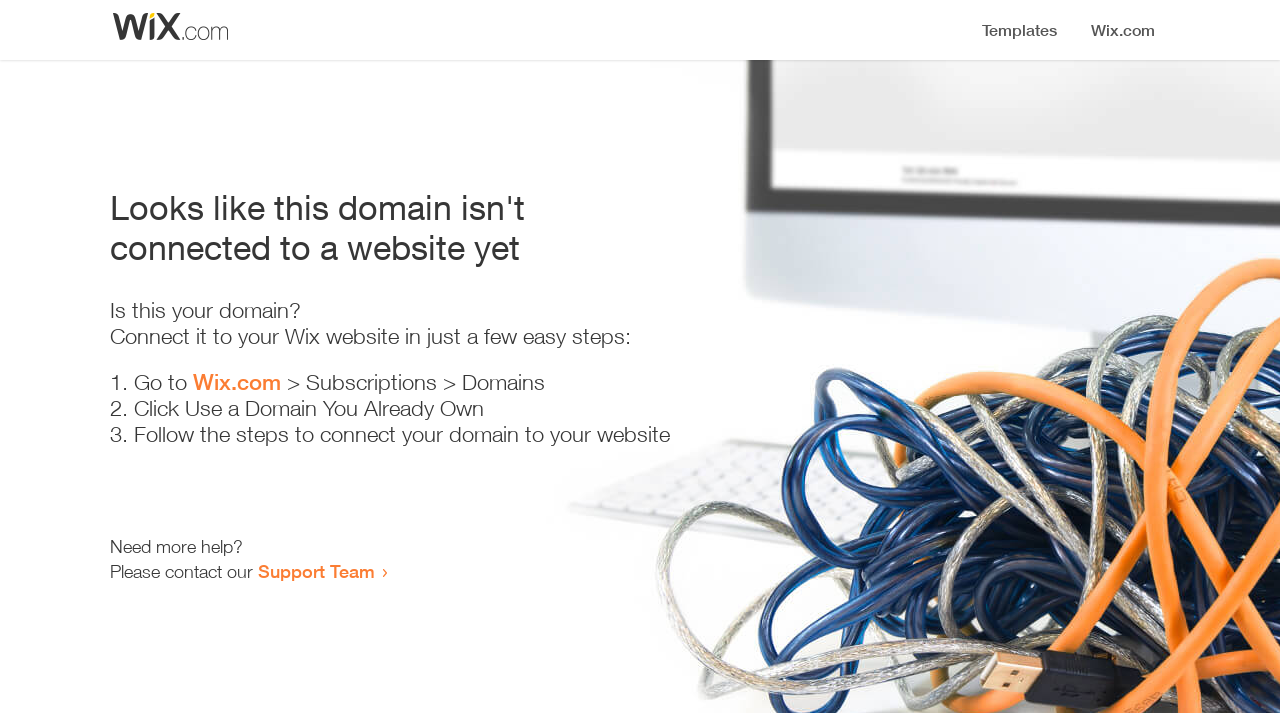From the element description Support Team, predict the bounding box coordinates of the UI element. The coordinates must be specified in the format (top-left x, top-left y, bottom-right x, bottom-right y) and should be within the 0 to 1 range.

[0.202, 0.785, 0.293, 0.816]